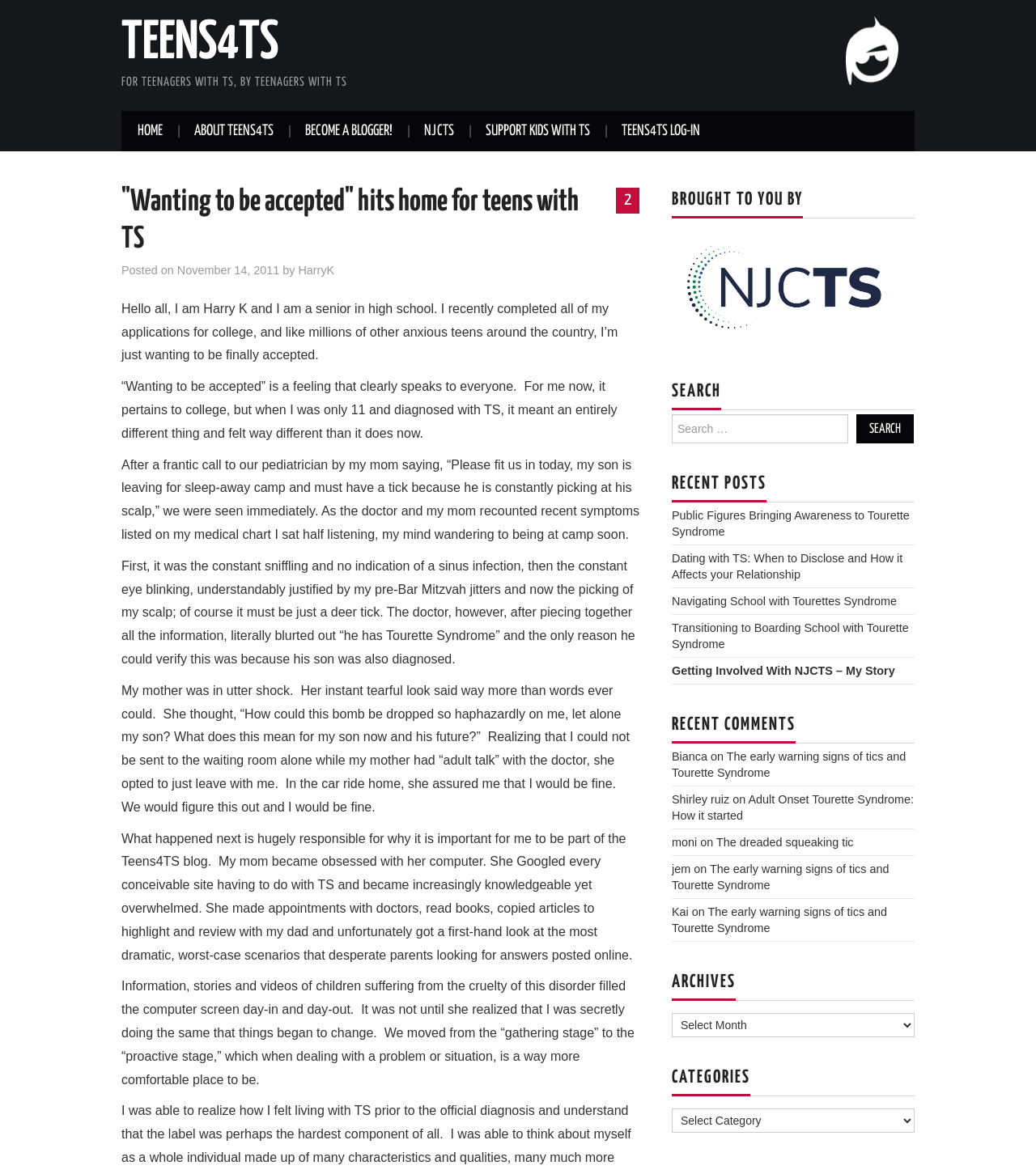Determine the bounding box coordinates of the element that should be clicked to execute the following command: "Click on the 'NJCTS' link".

[0.648, 0.196, 0.883, 0.299]